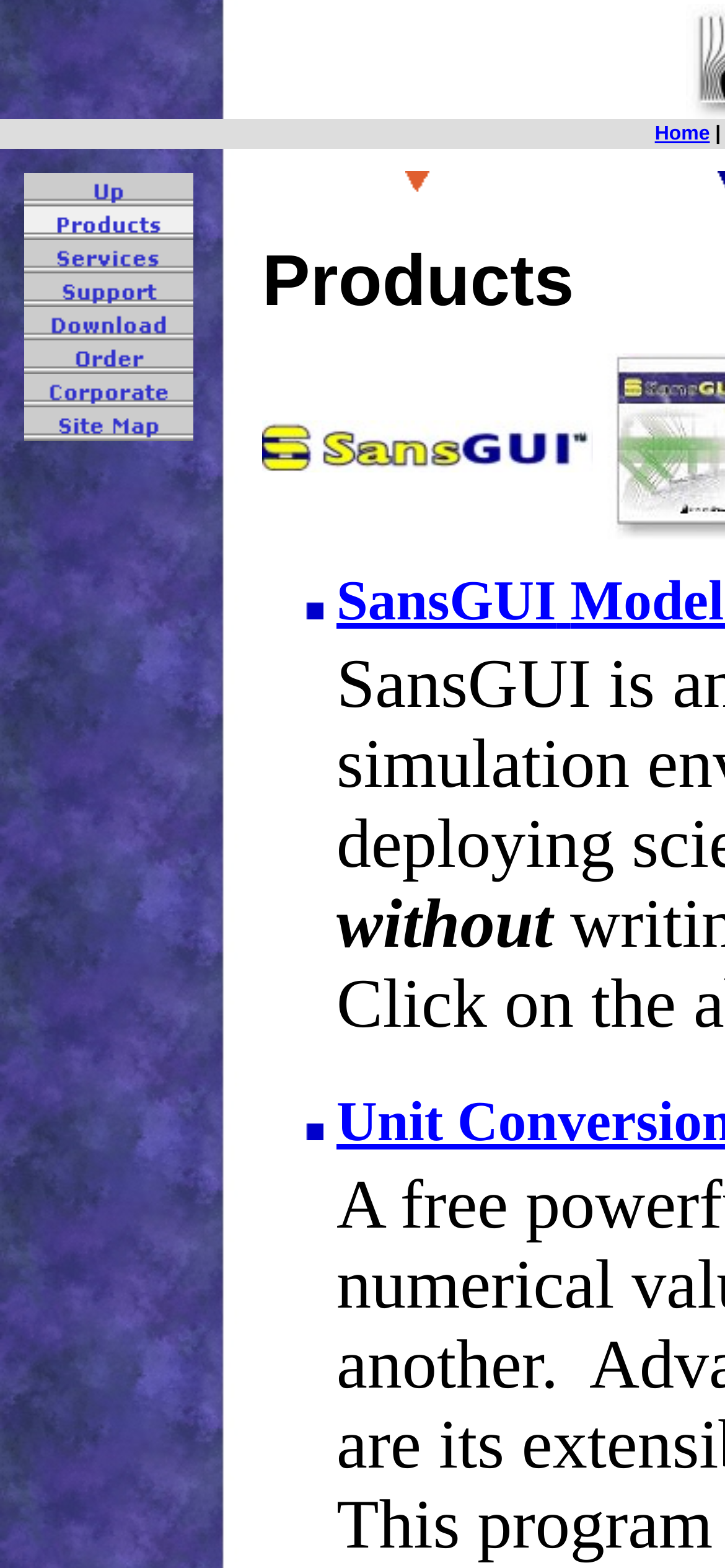Please identify the bounding box coordinates of the region to click in order to complete the task: "click on Home". The coordinates must be four float numbers between 0 and 1, specified as [left, top, right, bottom].

[0.903, 0.078, 0.979, 0.093]